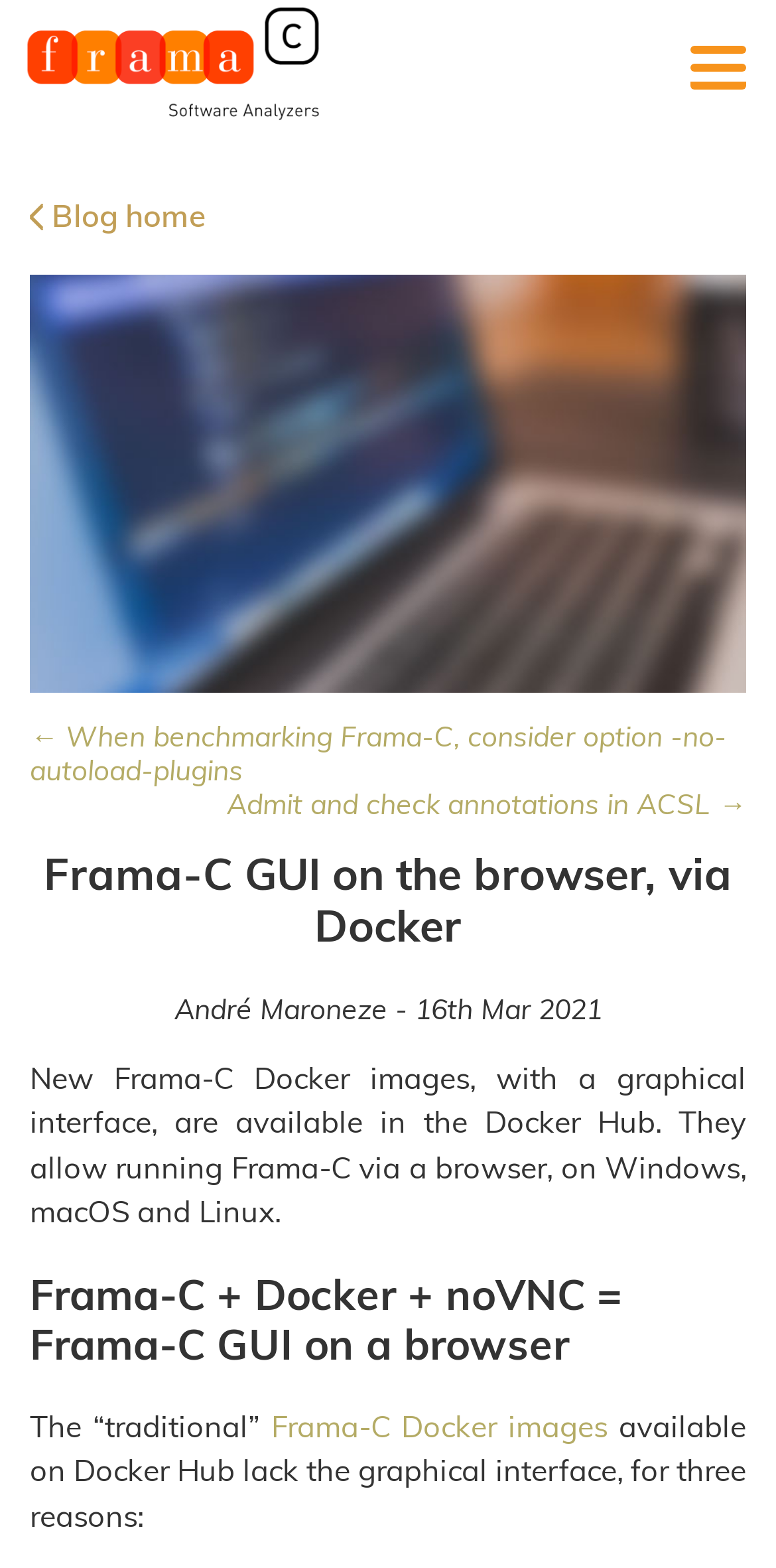Locate the primary heading on the webpage and return its text.

Frama-C GUI on the browser, via Docker